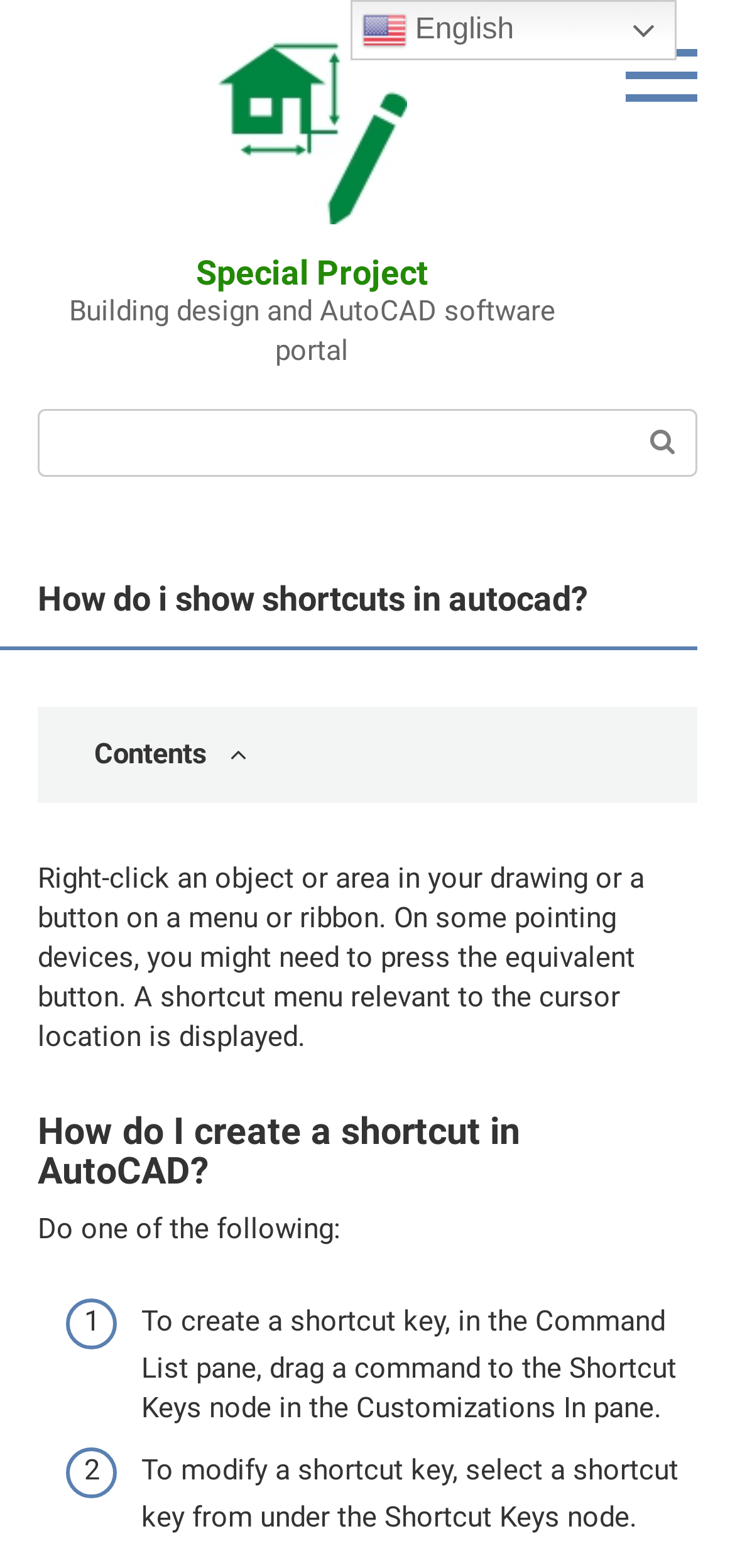What is the software portal about?
We need a detailed and exhaustive answer to the question. Please elaborate.

Based on the static text 'Building design and AutoCAD software portal' on the webpage, it can be inferred that the software portal is related to building design and AutoCAD.